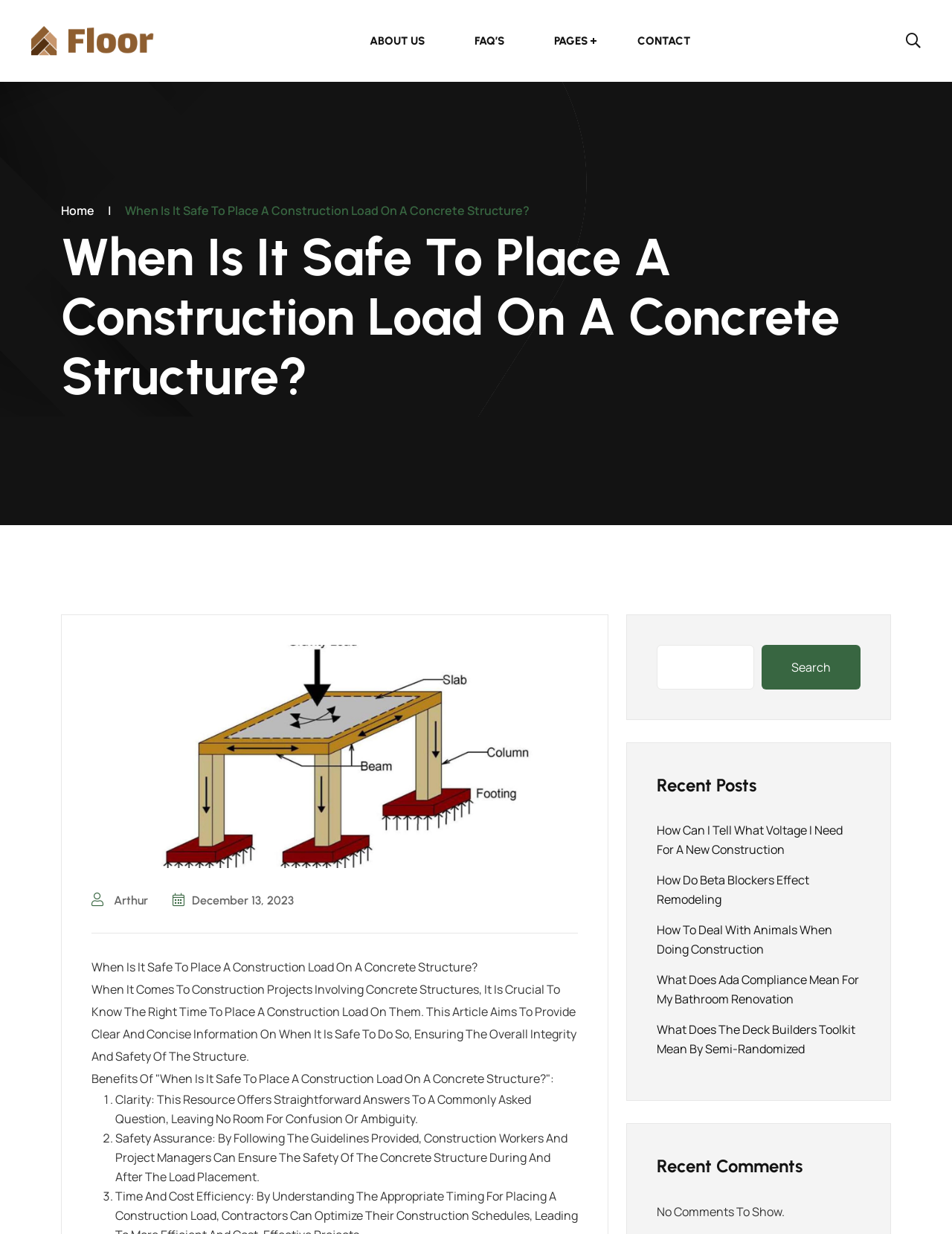Describe every aspect of the webpage comprehensively.

This webpage is about construction and concrete structures, specifically discussing when it is safe to place a construction load on a concrete structure. At the top, there is a logo and a navigation menu with links to "ABOUT US", "FAQ'S", "PAGES", and "CONTACT". Below the navigation menu, there is a heading with the title of the article, followed by a brief introduction to the topic.

On the left side, there is an image related to real estate agents, and below it, there is a section with the author's name and the date of publication. The main content of the article is divided into sections, with headings and paragraphs of text. The article provides information on the benefits of knowing when to place a construction load on a concrete structure, including clarity and safety assurance.

On the right side, there is a search bar with a search button, and below it, there are links to recent posts, including articles about construction and remodeling. There is also a section for recent comments, but it appears to be empty.

Throughout the page, there are several links and images, including a logo and icons. The layout is organized, with clear headings and concise text, making it easy to navigate and read.